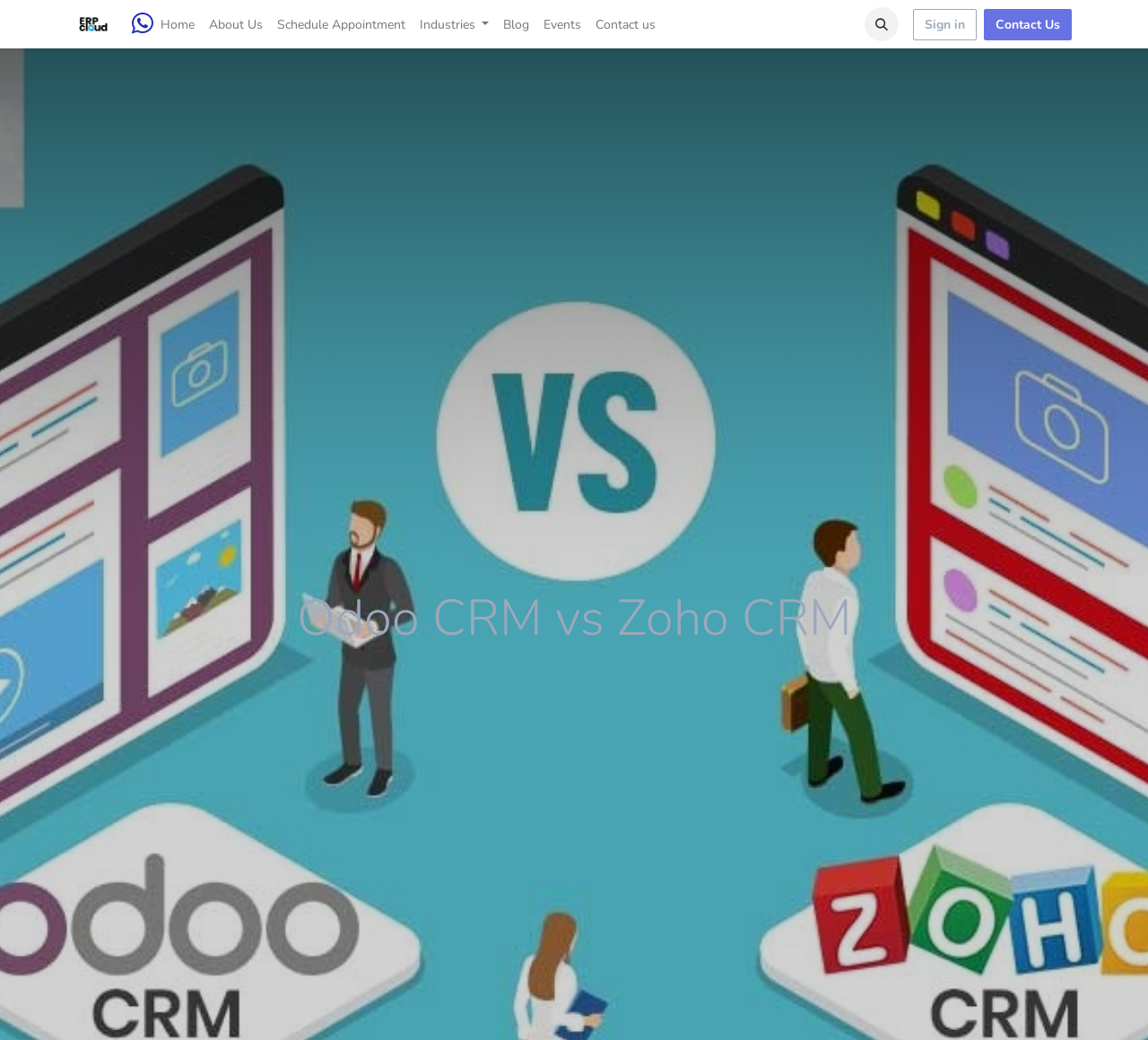Find the bounding box coordinates of the element to click in order to complete the given instruction: "Go to HOME page."

None